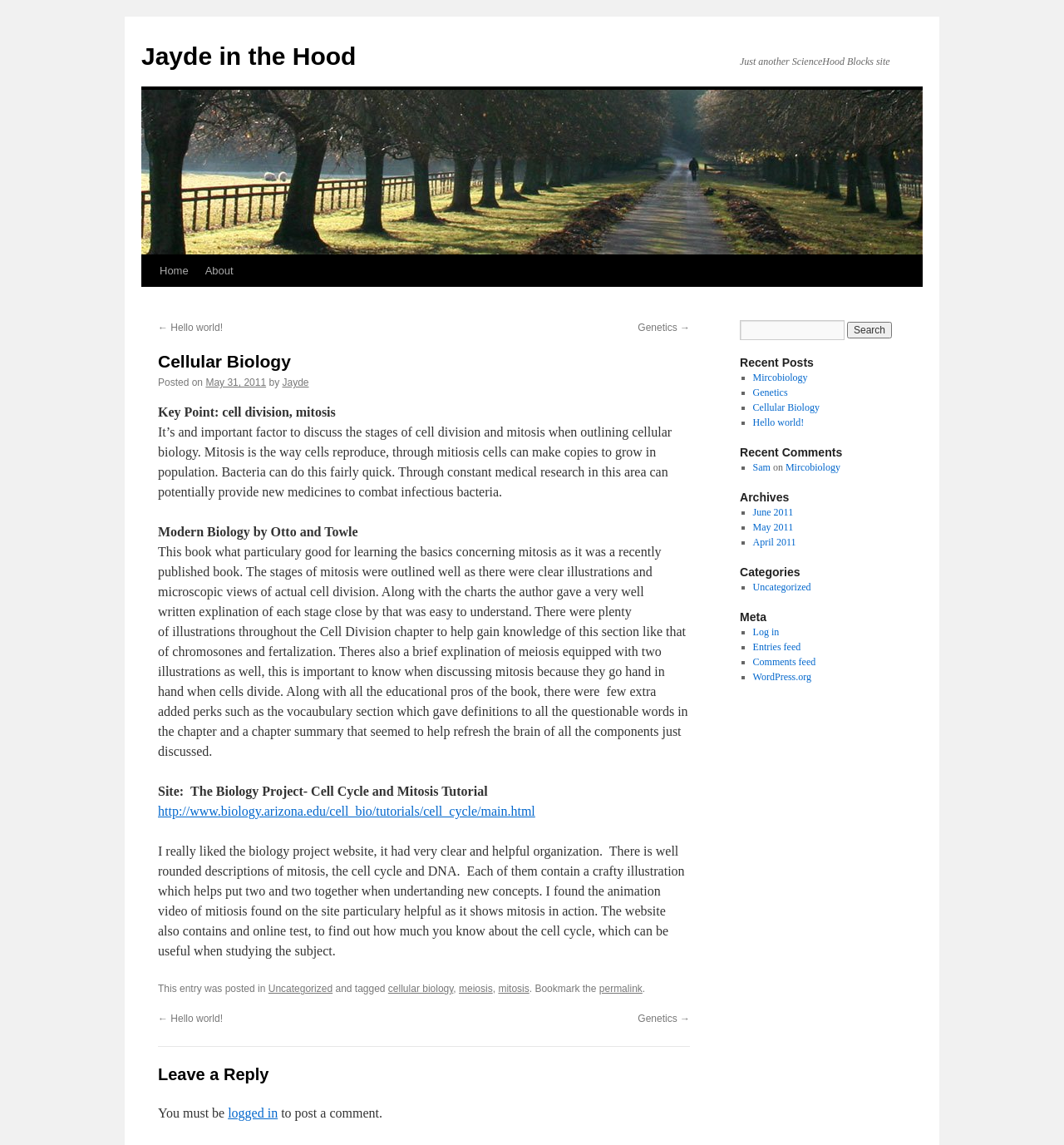Locate the bounding box of the UI element described by: "May 31, 2011" in the given webpage screenshot.

[0.193, 0.329, 0.25, 0.339]